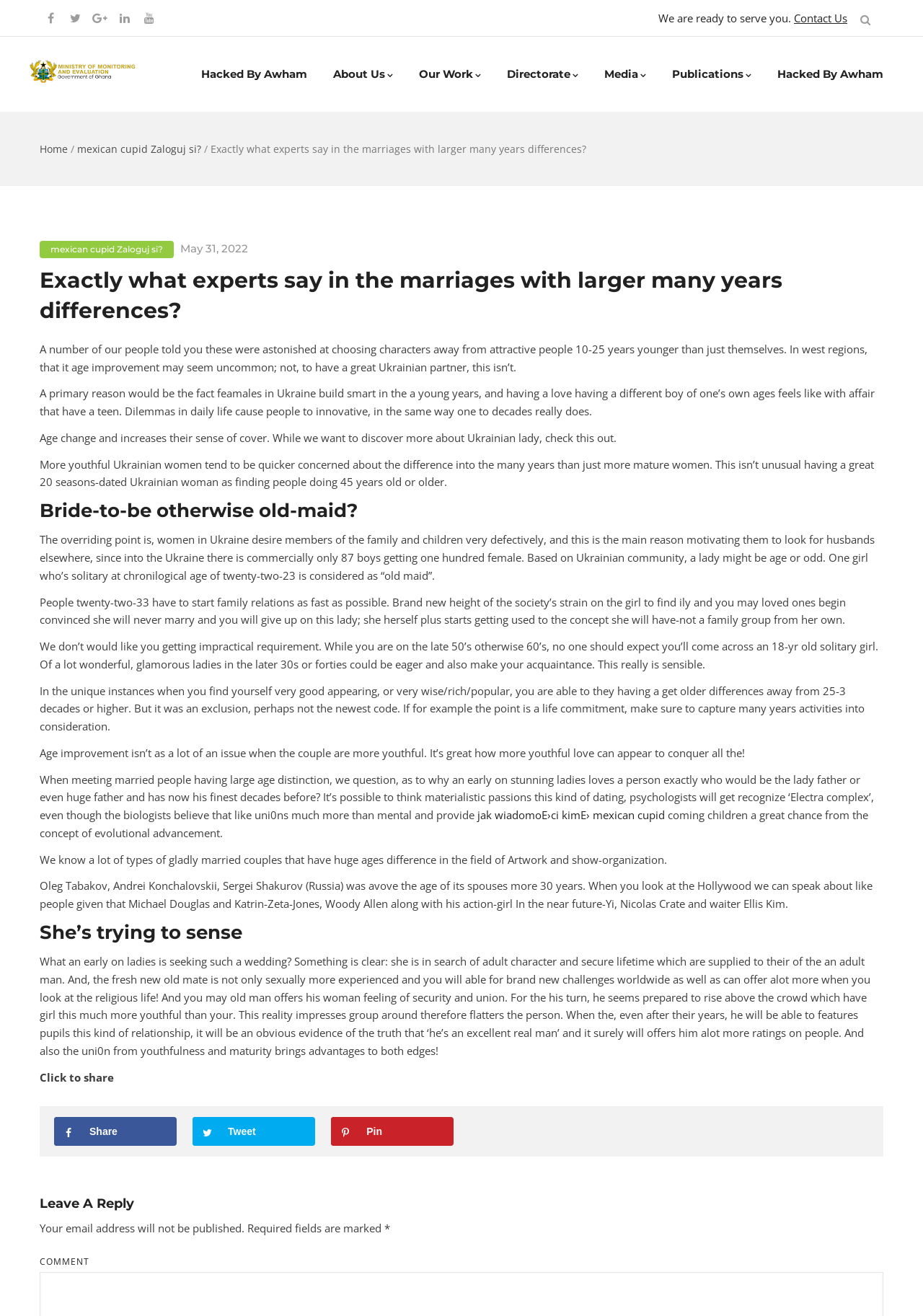What is the topic of the article?
Using the image, provide a concise answer in one word or a short phrase.

Marriages with larger age differences